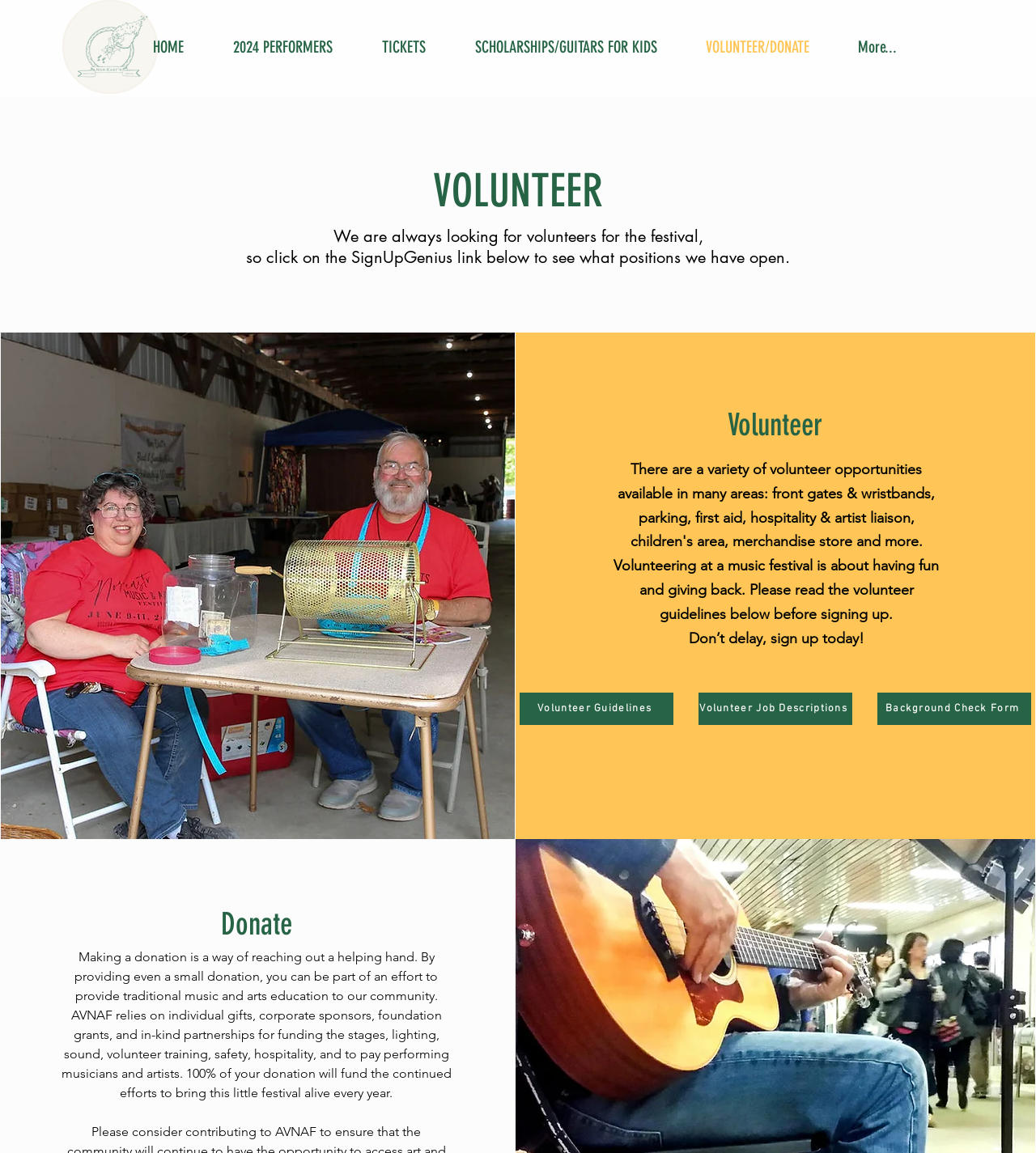Can you identify the bounding box coordinates of the clickable region needed to carry out this instruction: 'Make a donation'? The coordinates should be four float numbers within the range of 0 to 1, stated as [left, top, right, bottom].

[0.056, 0.786, 0.439, 0.818]